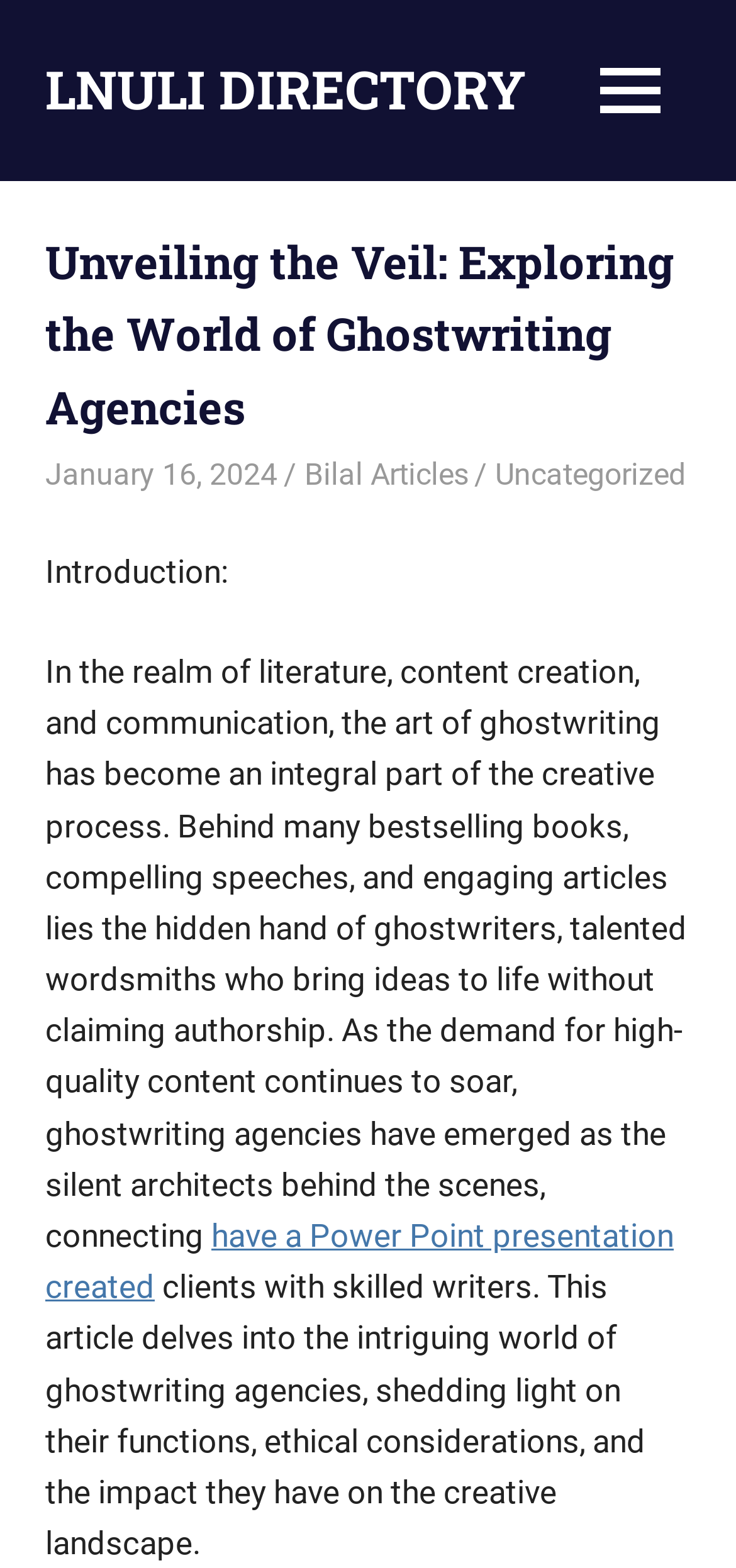What is the date of the article?
Refer to the image and provide a detailed answer to the question.

I found the answer by looking at the link element with the text 'January 16, 2024' located below the main heading, which is likely to be the date of the article.